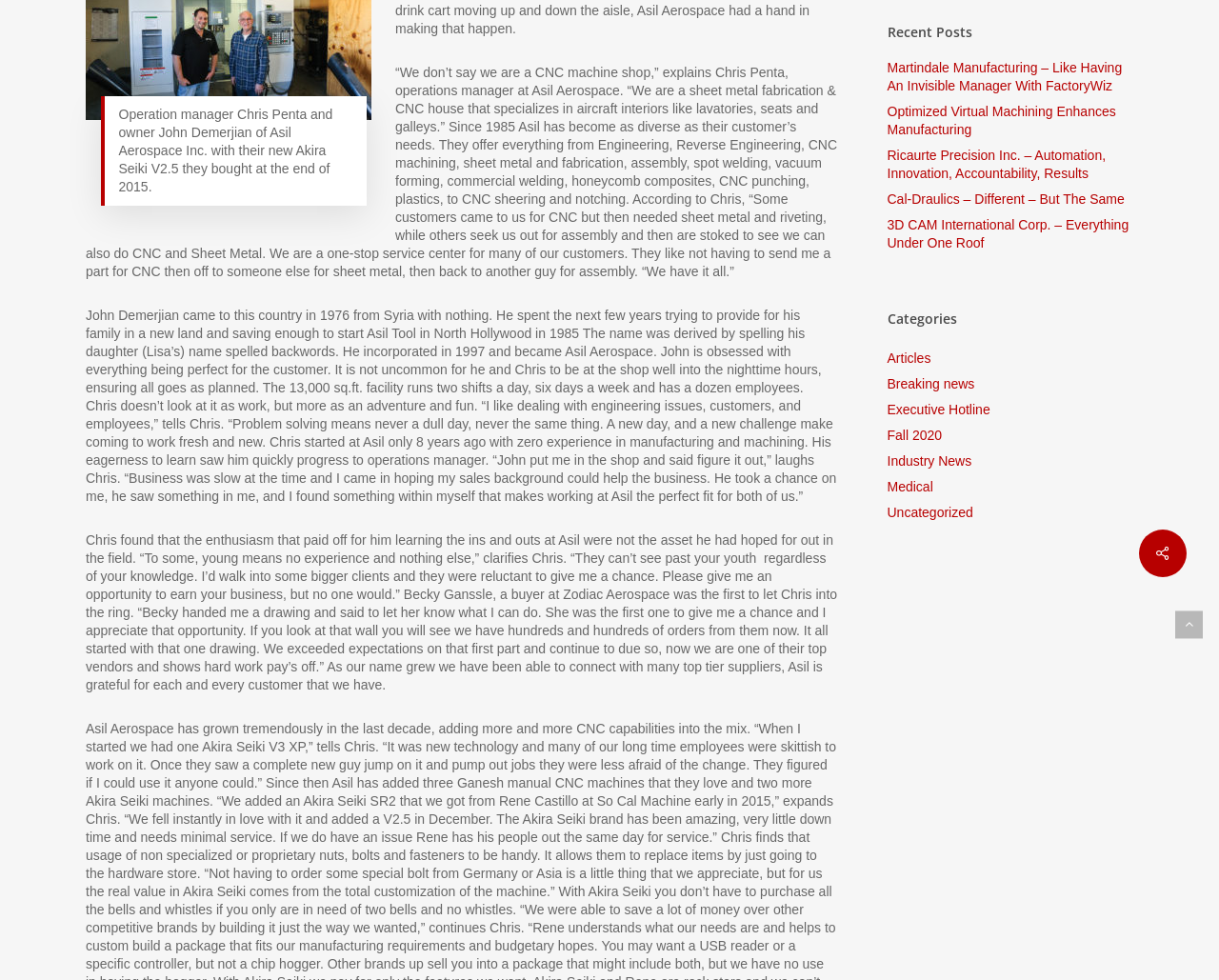Bounding box coordinates are specified in the format (top-left x, top-left y, bottom-right x, bottom-right y). All values are floating point numbers bounded between 0 and 1. Please provide the bounding box coordinate of the region this sentence describes: Articles

[0.728, 0.356, 0.93, 0.375]